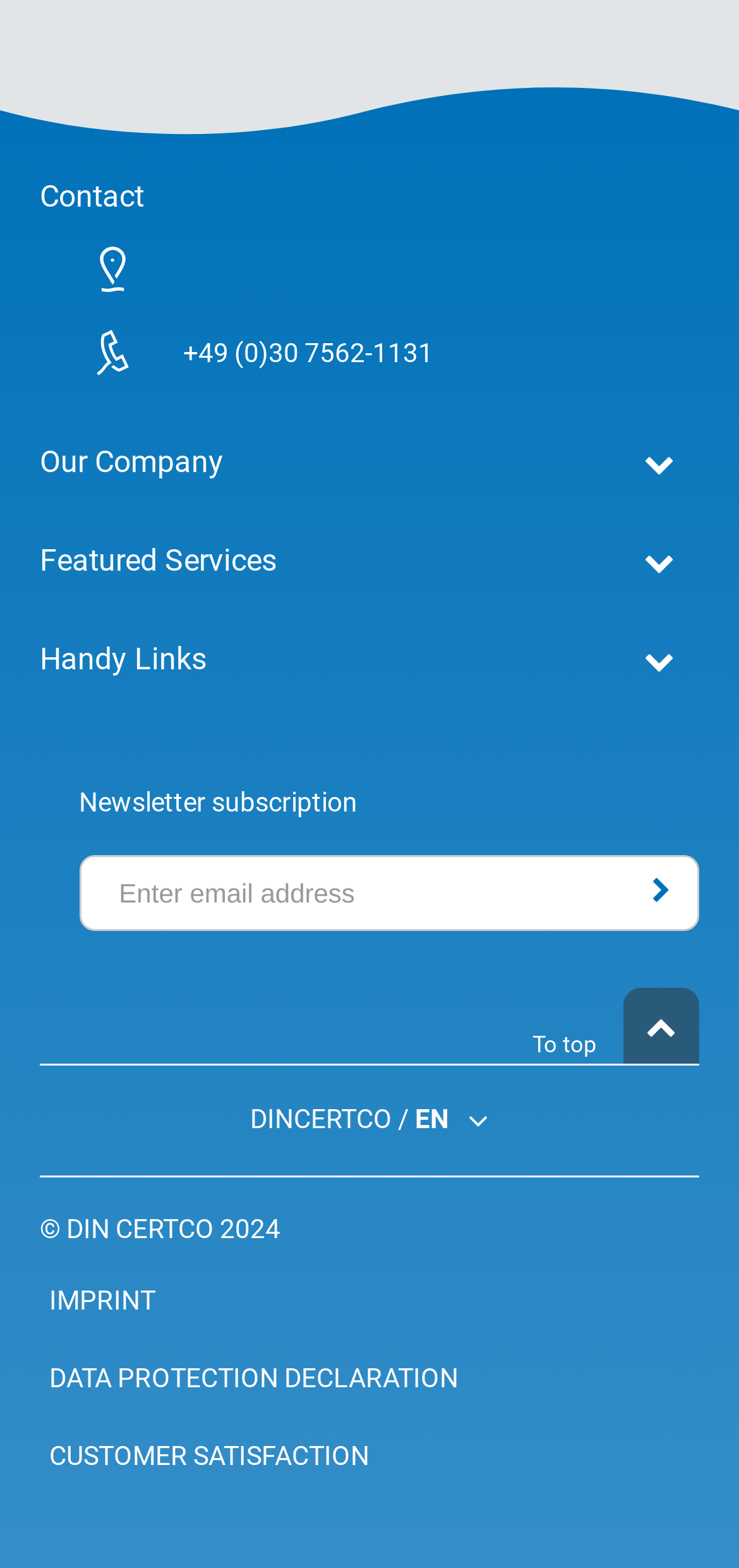Refer to the image and provide an in-depth answer to the question: 
How many headings are there on the page?

I counted the number of heading elements on the page, which are 'Contact', 'Our Company', 'Featured Services', 'Handy Links', and an empty heading.